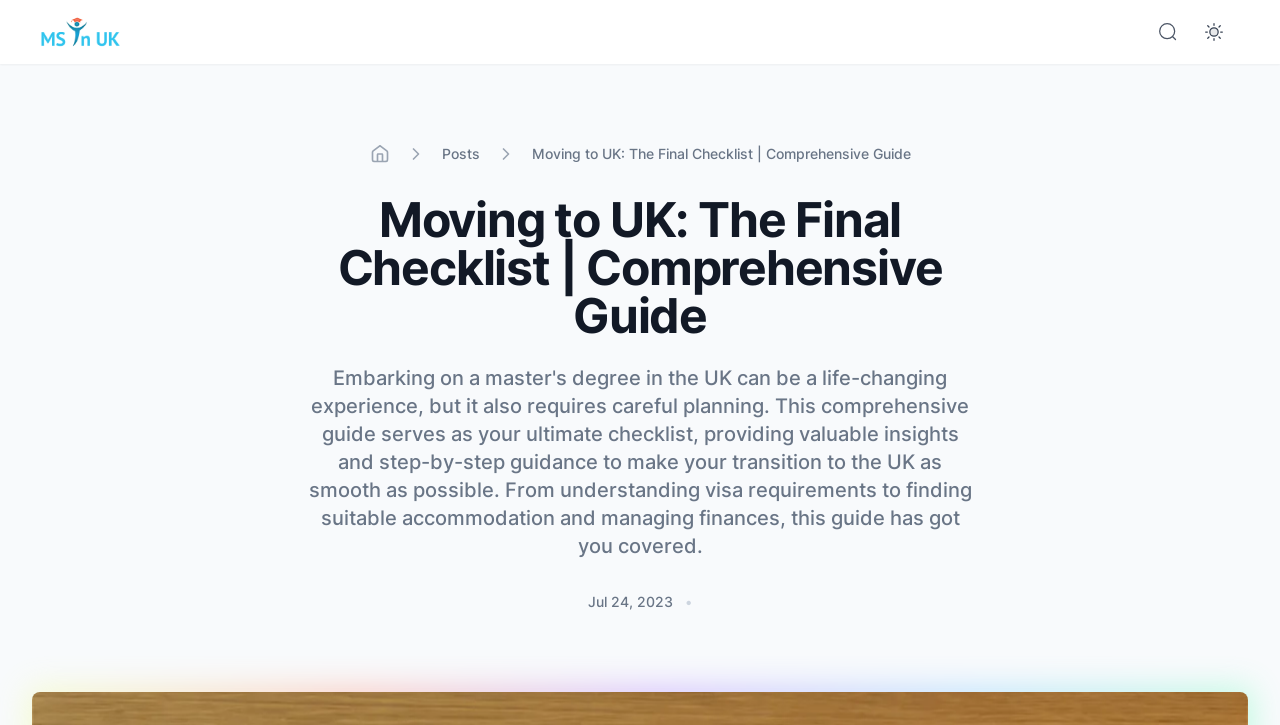How many links are in the breadcrumb navigation? From the image, respond with a single word or brief phrase.

3